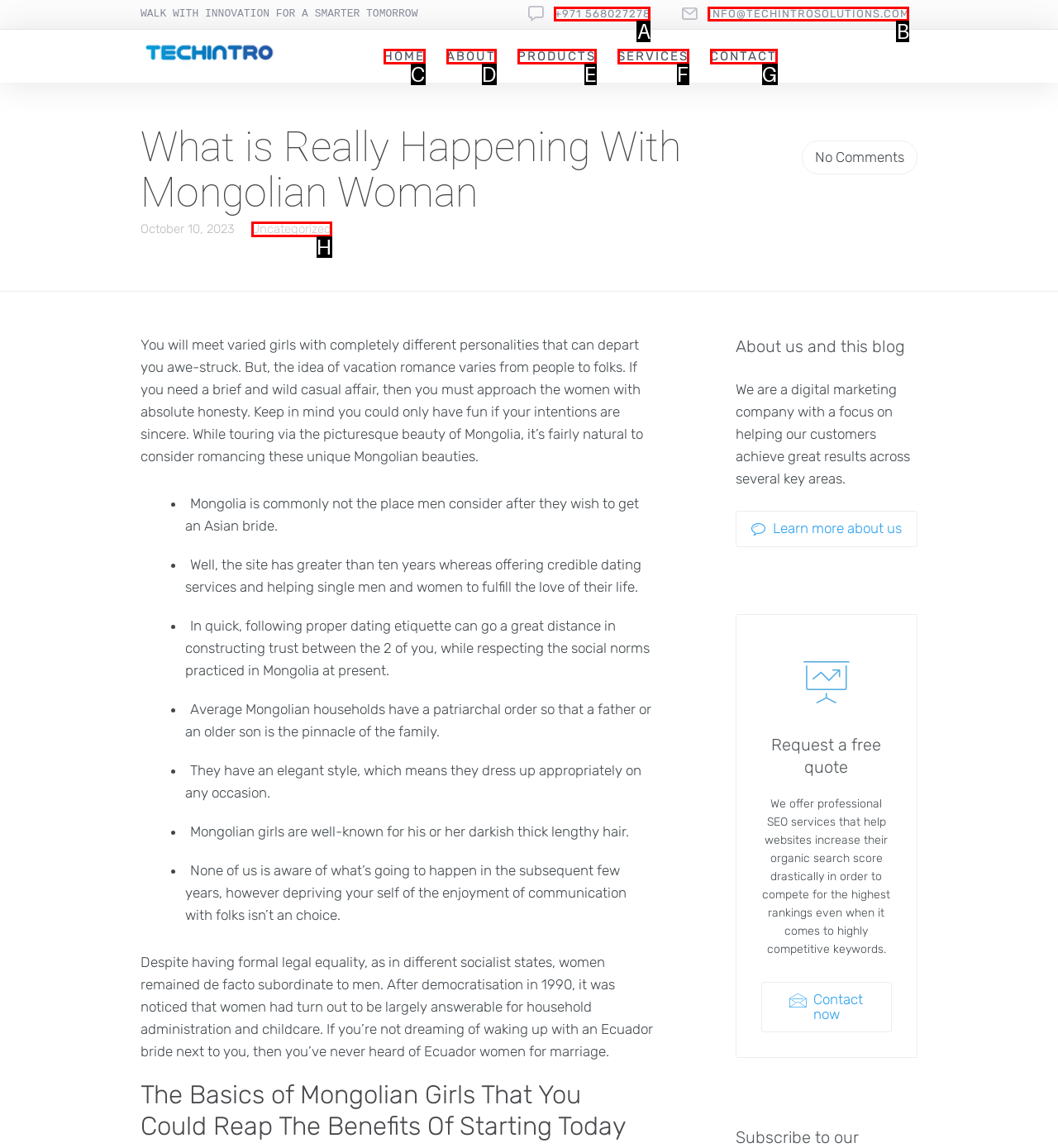Select the letter from the given choices that aligns best with the description: Home. Reply with the specific letter only.

C